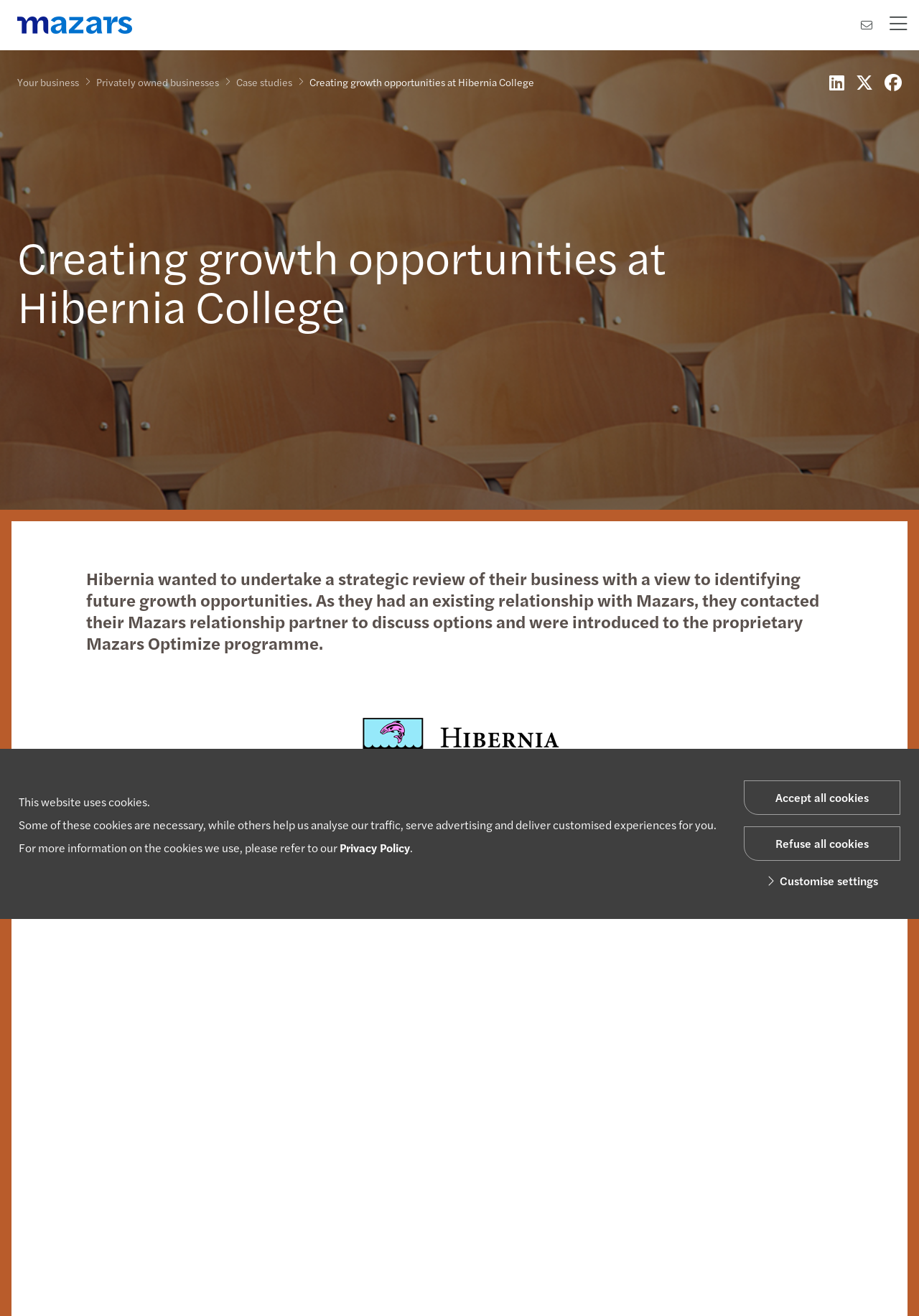Highlight the bounding box coordinates of the region I should click on to meet the following instruction: "Search for something".

[0.066, 0.007, 0.867, 0.026]